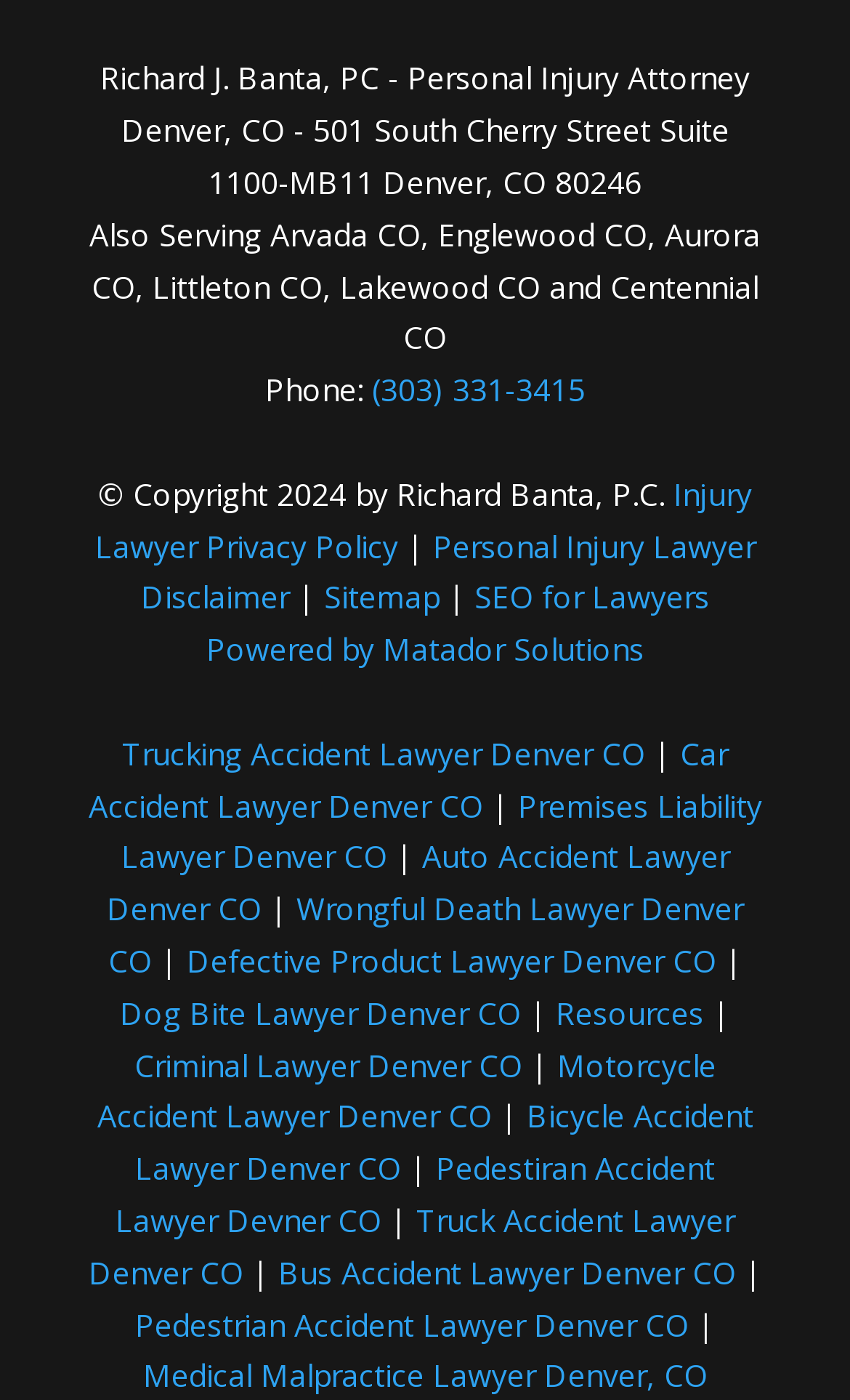What is the copyright year of the webpage?
Please provide a comprehensive answer to the question based on the webpage screenshot.

The copyright year can be found in the StaticText element containing the copyright information, which is '© Copyright 2024 by Richard Banta, P.C.'.